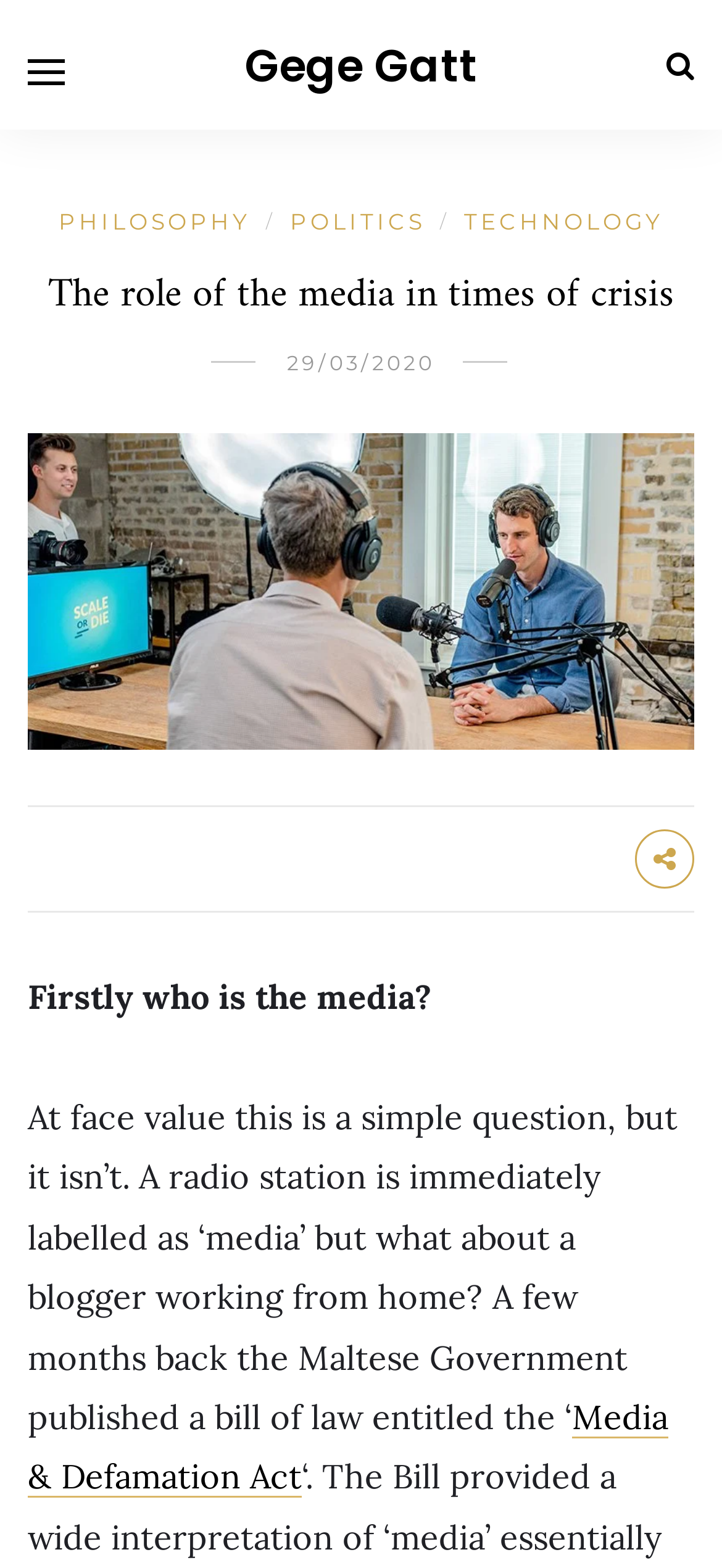Extract the bounding box coordinates for the described element: "Technology". The coordinates should be represented as four float numbers between 0 and 1: [left, top, right, bottom].

[0.642, 0.132, 0.919, 0.15]